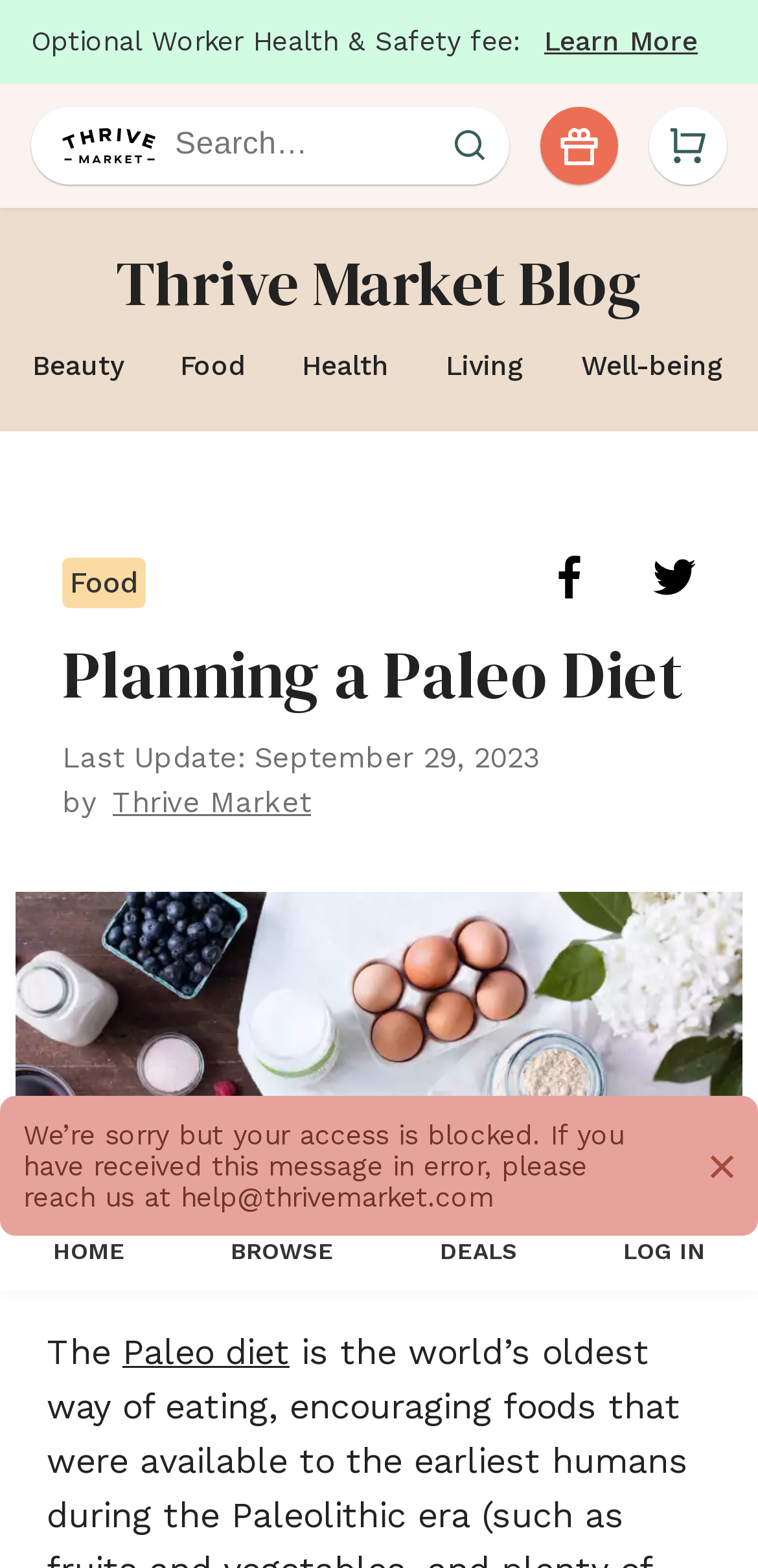What is the purpose of the search box?
Based on the screenshot, provide your answer in one word or phrase.

To search